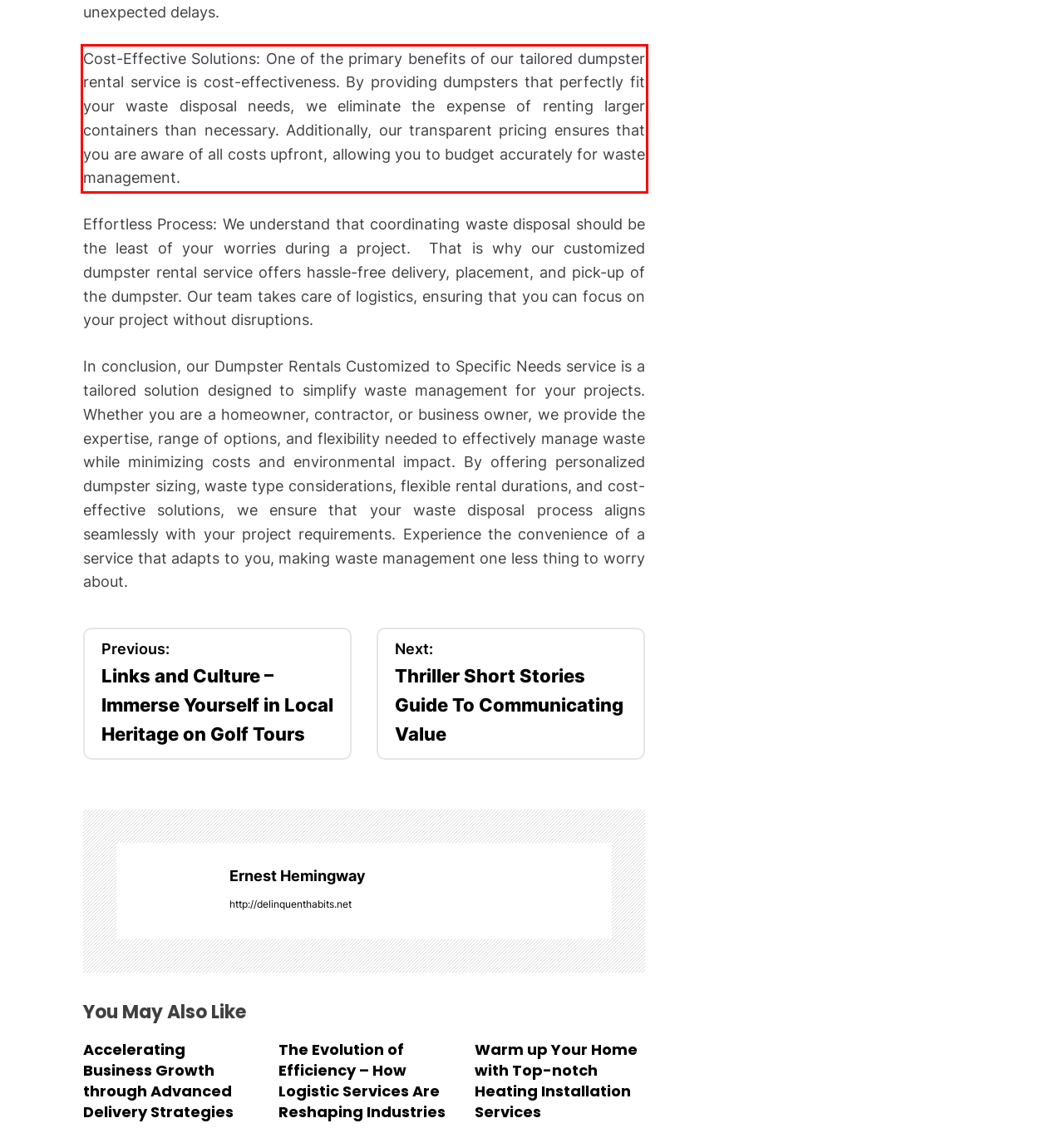Analyze the webpage screenshot and use OCR to recognize the text content in the red bounding box.

Cost-Effective Solutions: One of the primary benefits of our tailored dumpster rental service is cost-effectiveness. By providing dumpsters that perfectly fit your waste disposal needs, we eliminate the expense of renting larger containers than necessary. Additionally, our transparent pricing ensures that you are aware of all costs upfront, allowing you to budget accurately for waste management.